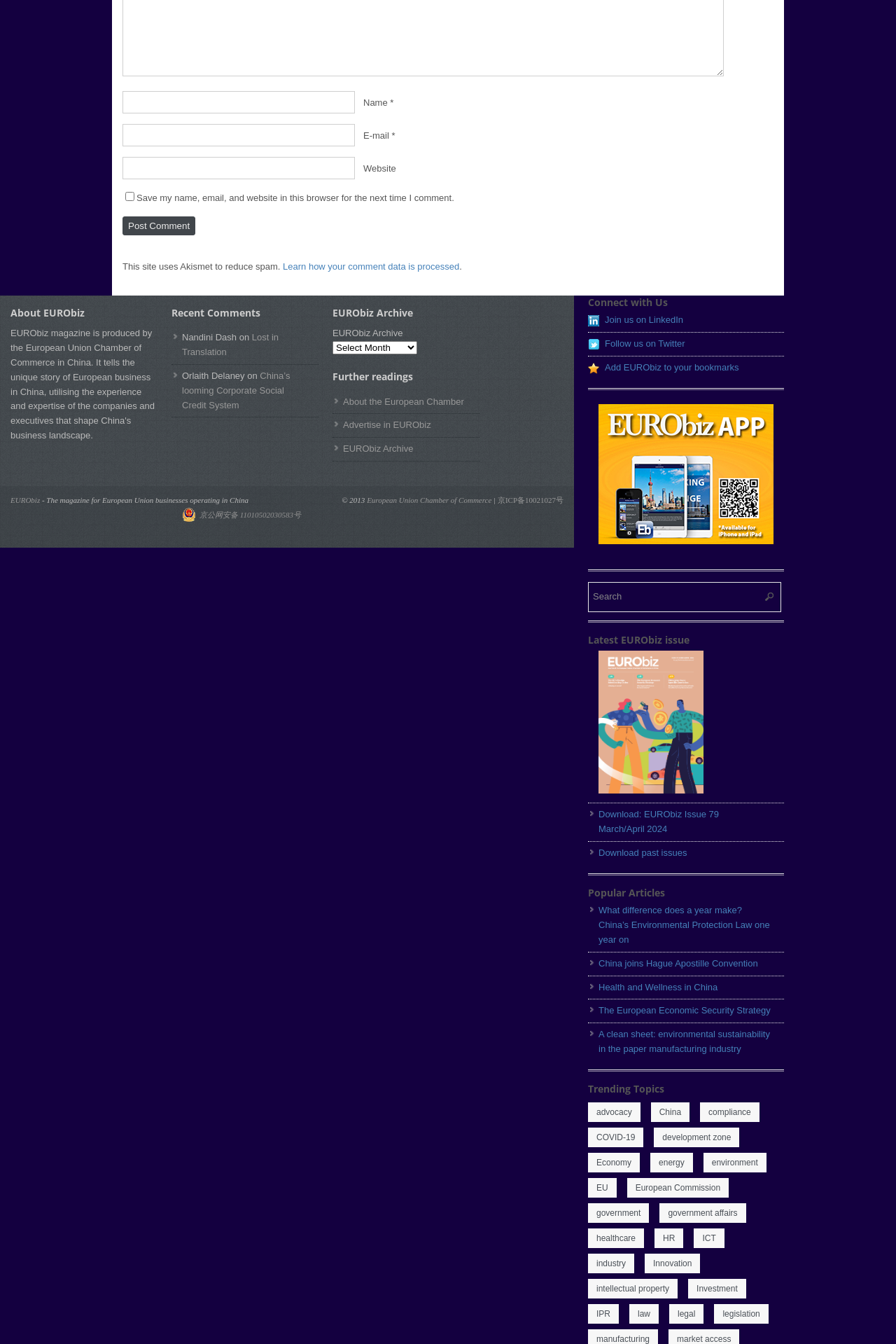Extract the bounding box coordinates for the HTML element that matches this description: "China". The coordinates should be four float numbers between 0 and 1, i.e., [left, top, right, bottom].

[0.726, 0.82, 0.77, 0.835]